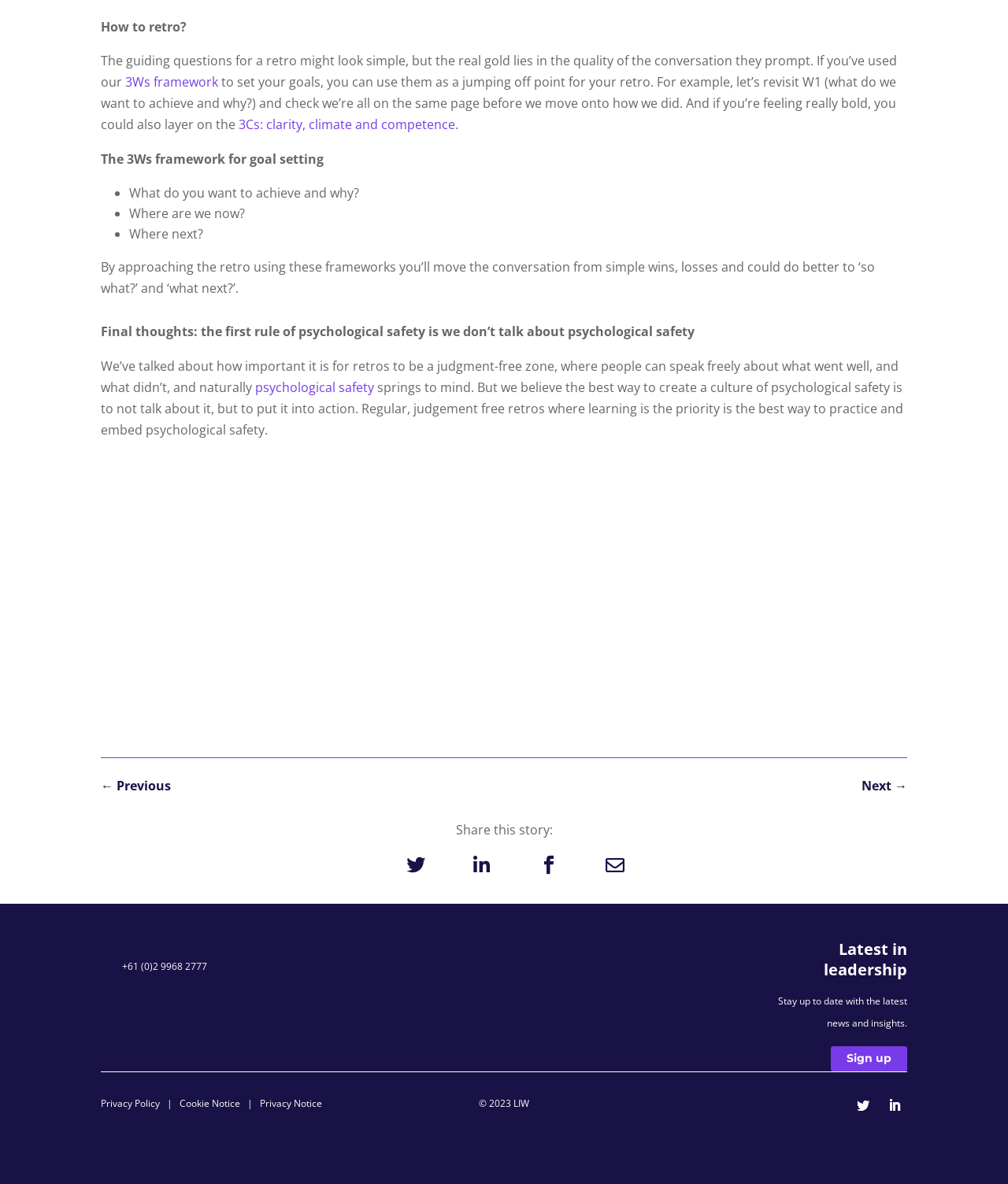Determine the bounding box for the HTML element described here: "3Cs: clarity, climate and competence". The coordinates should be given as [left, top, right, bottom] with each number being a float between 0 and 1.

[0.237, 0.098, 0.452, 0.113]